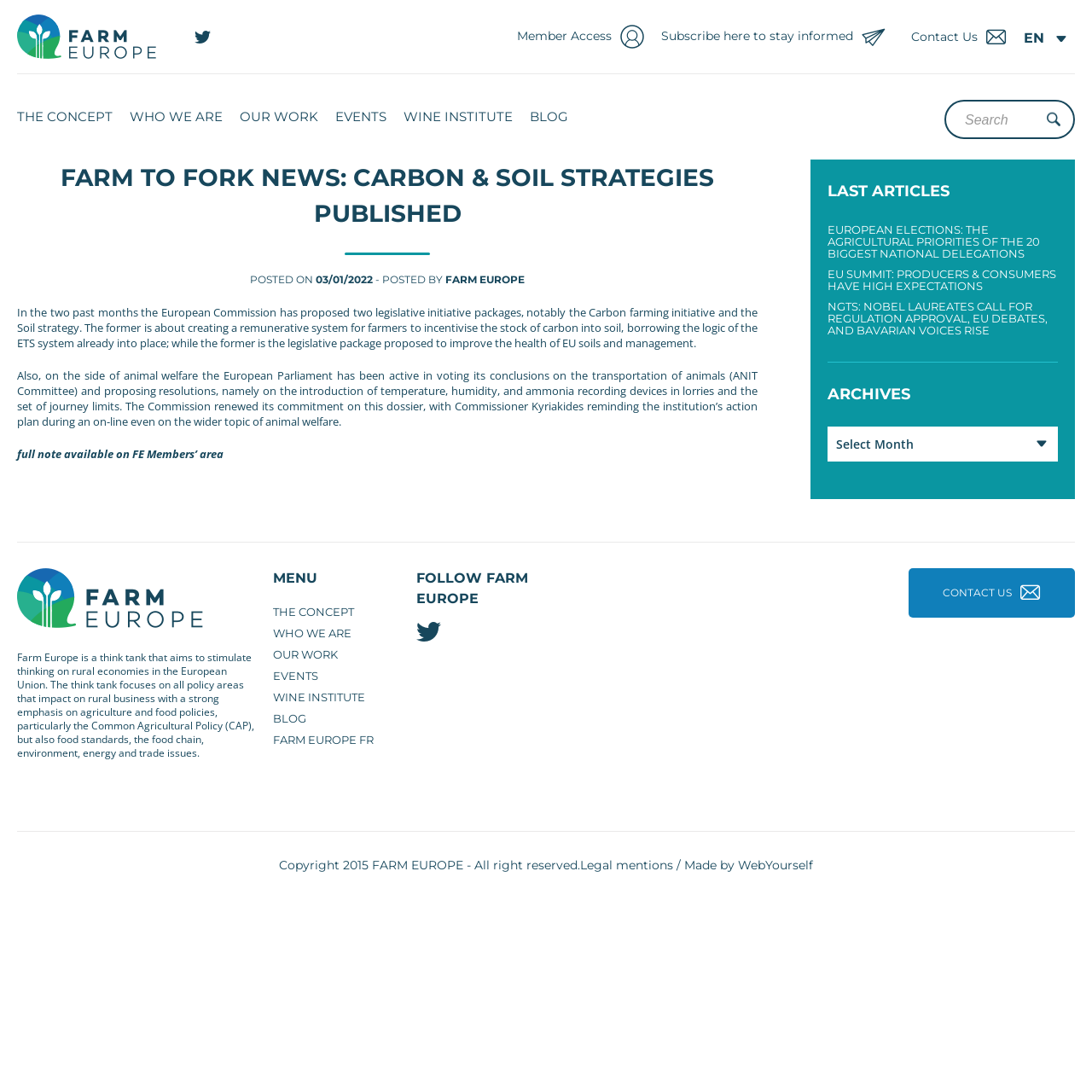Based on the provided description, "Events", find the bounding box of the corresponding UI element in the screenshot.

[0.307, 0.084, 0.354, 0.13]